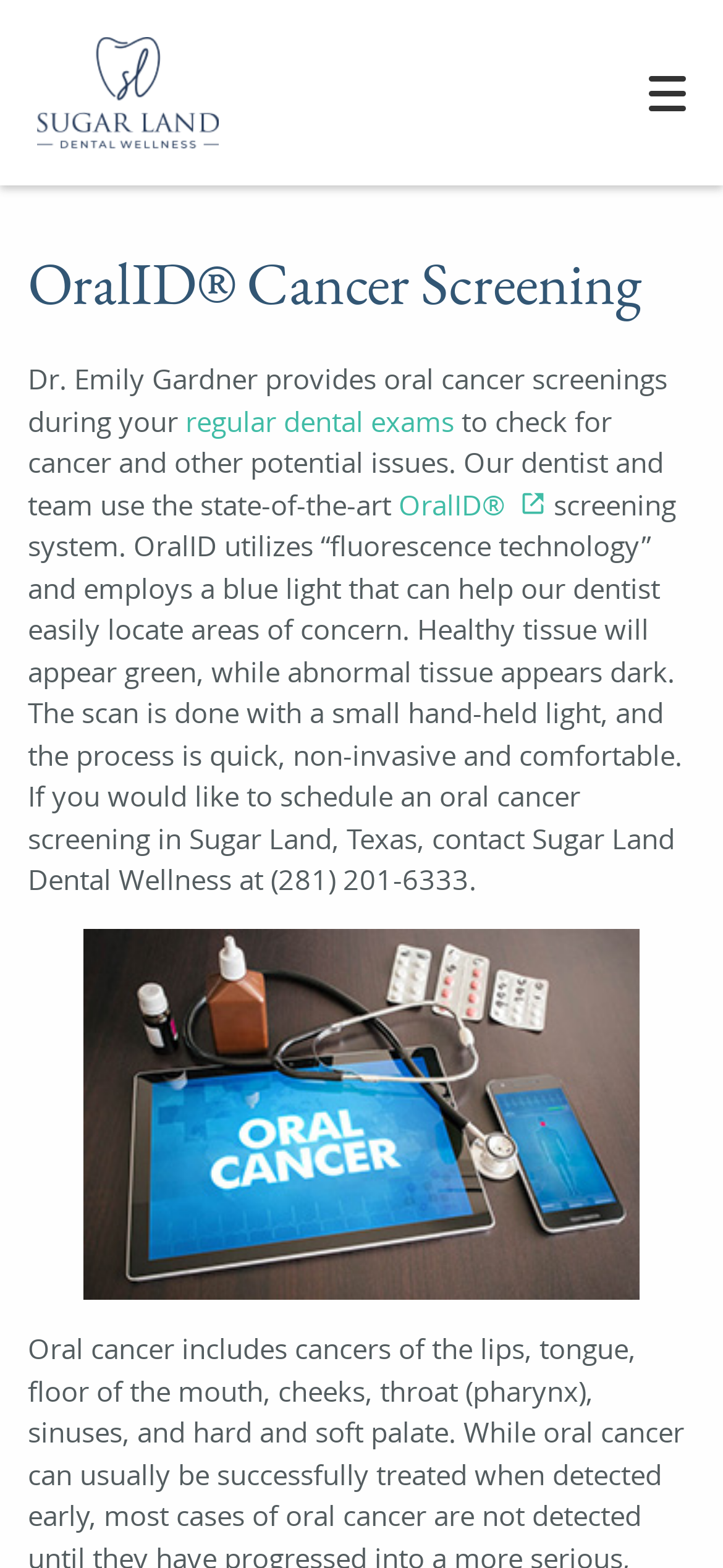Please determine the bounding box coordinates of the section I need to click to accomplish this instruction: "Request an appointment".

[0.038, 0.705, 0.962, 0.754]